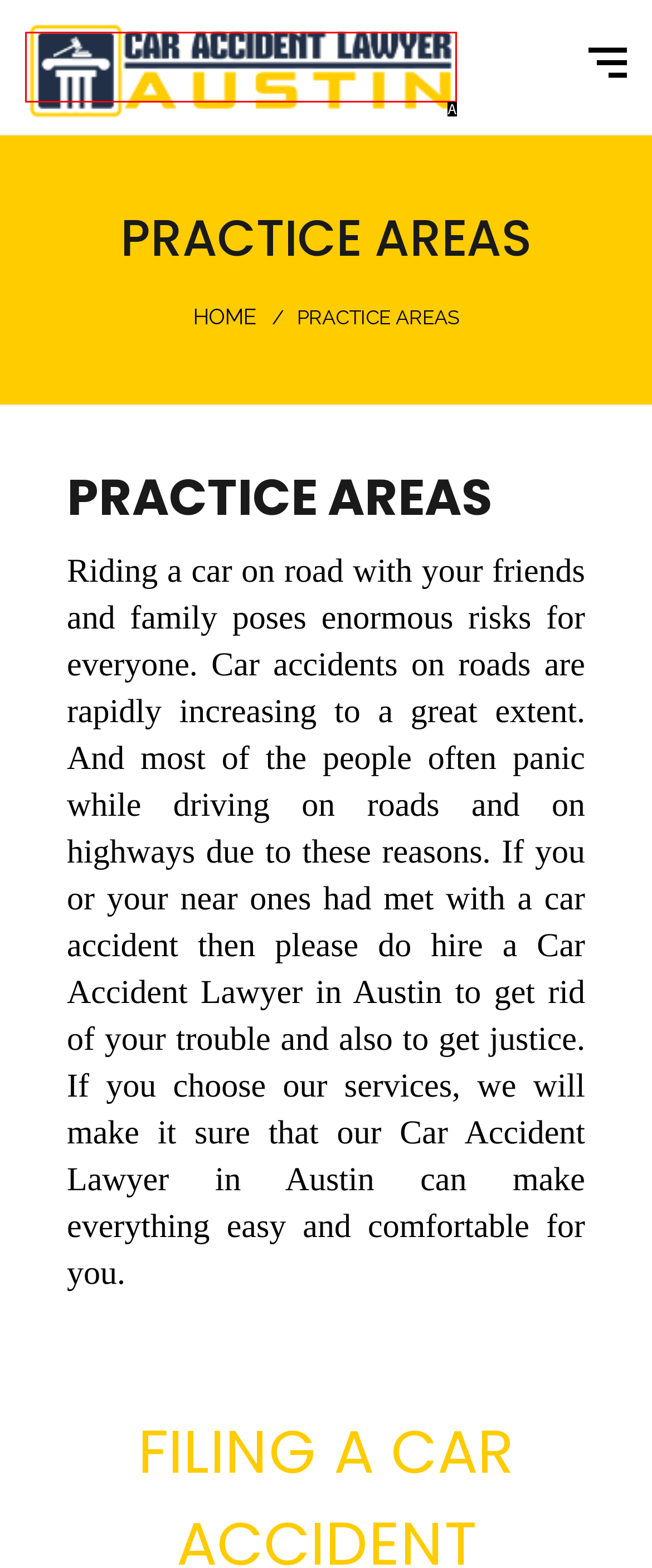Pick the option that corresponds to: alt="Car Accident Lawyer Austin"
Provide the letter of the correct choice.

A